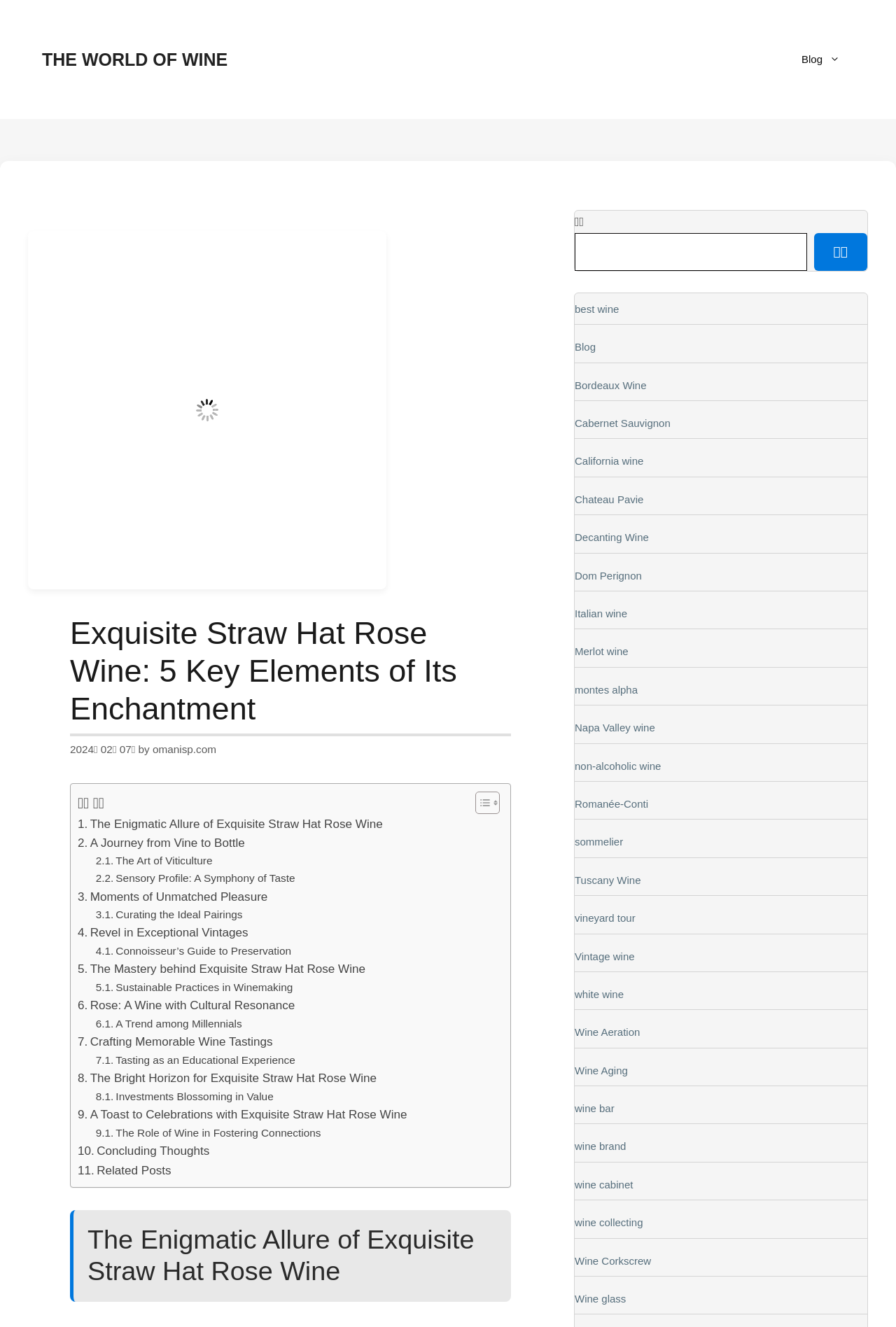Use one word or a short phrase to answer the question provided: 
What is the position of the image 'Straw Hat Wine Rose: An Exquisite Blend of Aromas and Flavors'?

Above the content section